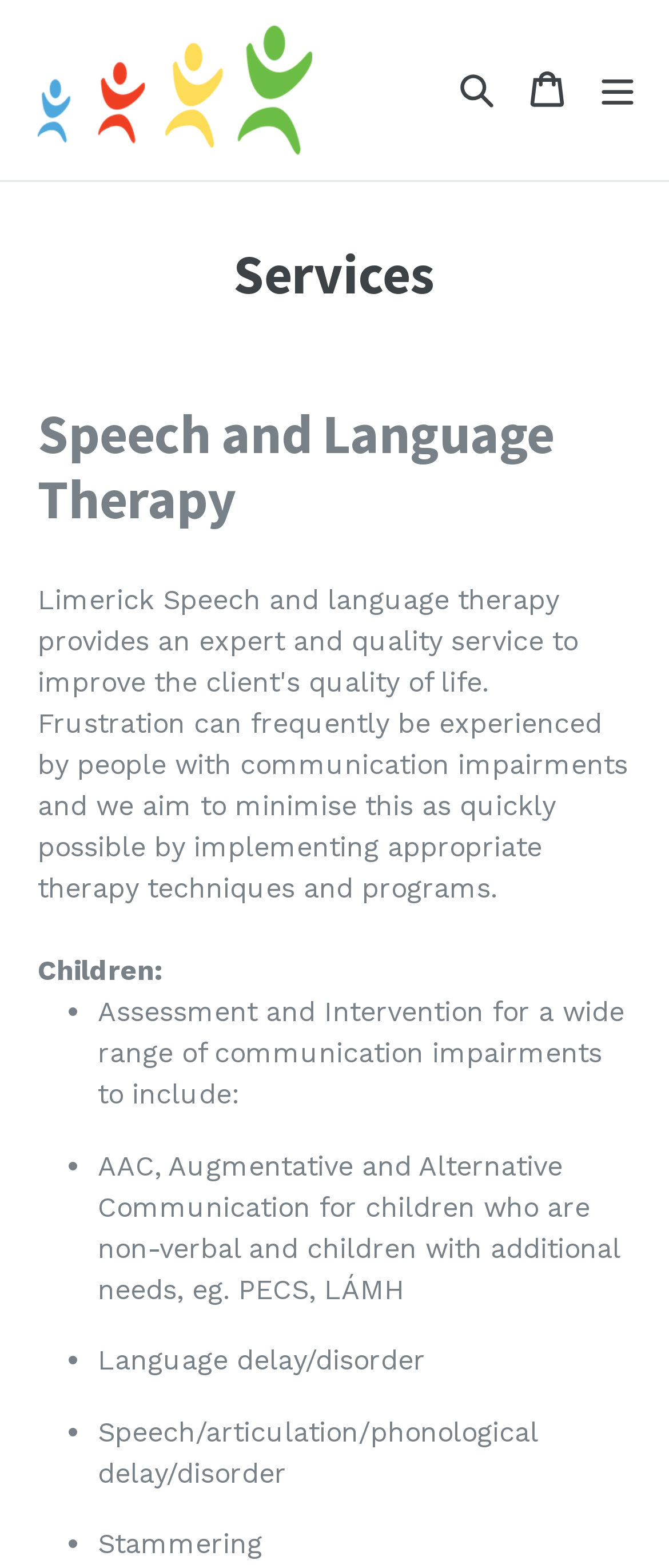What services are provided for children?
Using the visual information, respond with a single word or phrase.

Assessment and intervention for communication impairments